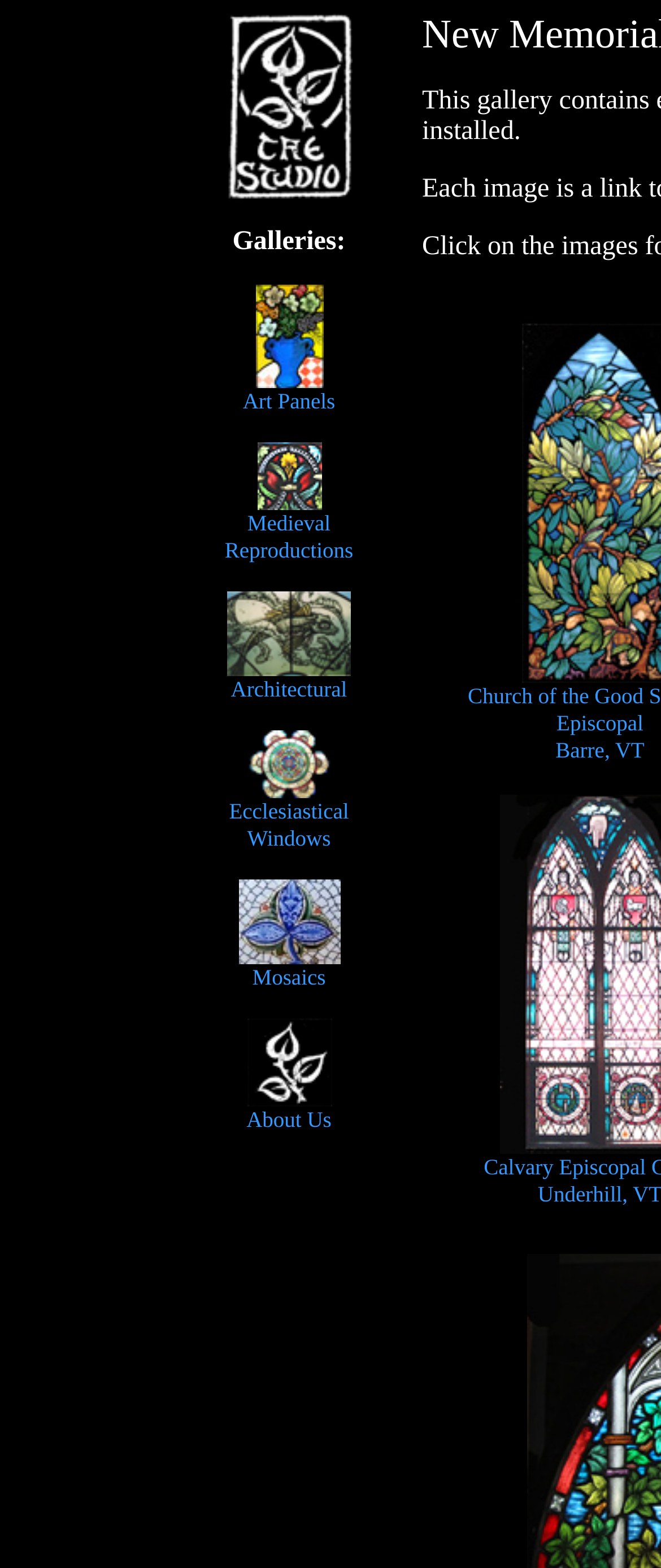Answer the following in one word or a short phrase: 
How many links are on the webpage?

8